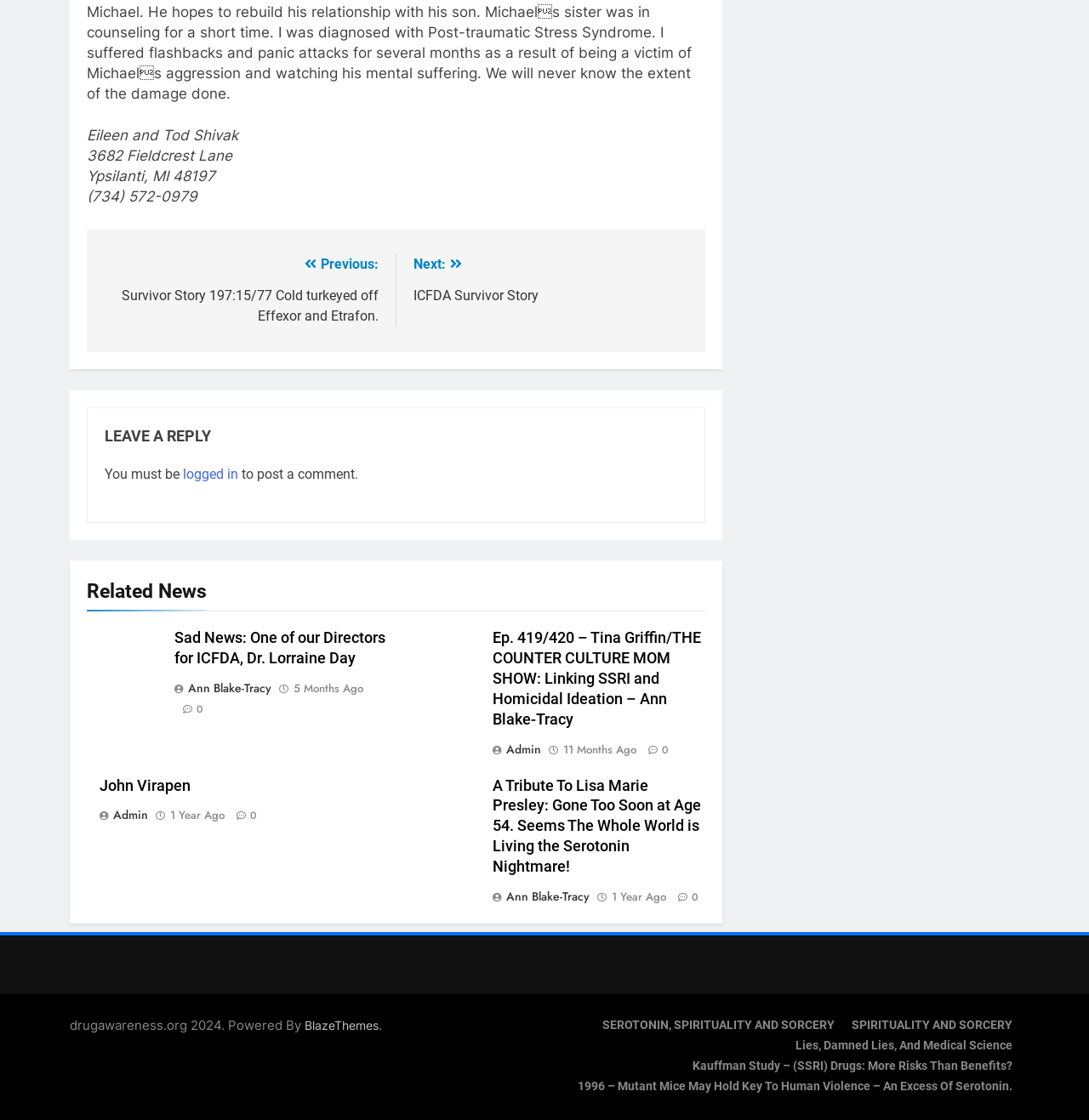Please provide a comprehensive answer to the question below using the information from the image: What is the theme of the links at the bottom of the webpage?

I analyzed the links at the bottom of the webpage and noticed that they all seem to be related to topics such as serotonin, spirituality, and sorcery, suggesting that the theme of these links is the intersection of these topics.